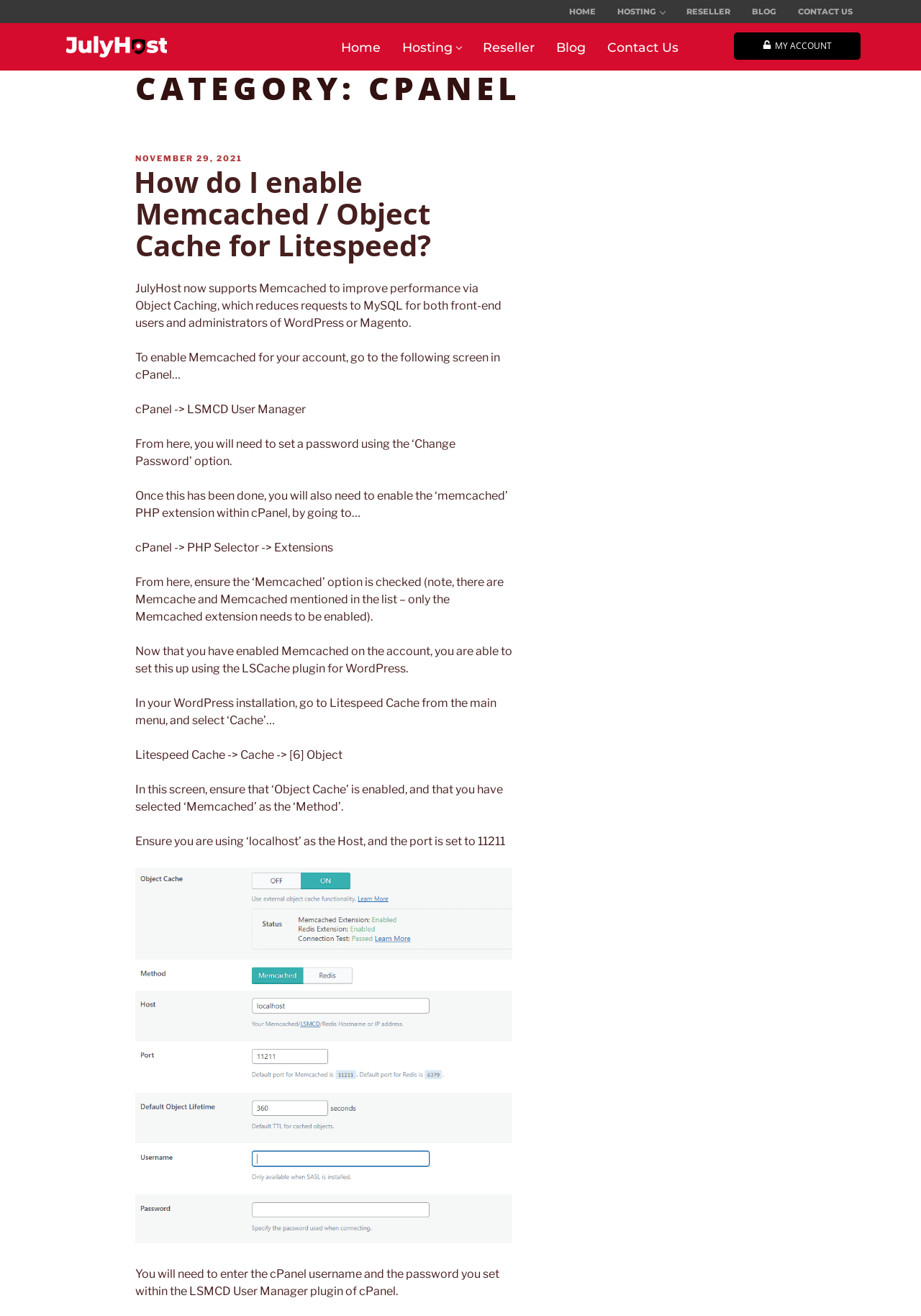Determine the bounding box coordinates of the clickable area required to perform the following instruction: "Click How do I enable Memcached / Object Cache for Litespeed?". The coordinates should be represented as four float numbers between 0 and 1: [left, top, right, bottom].

[0.145, 0.123, 0.468, 0.201]